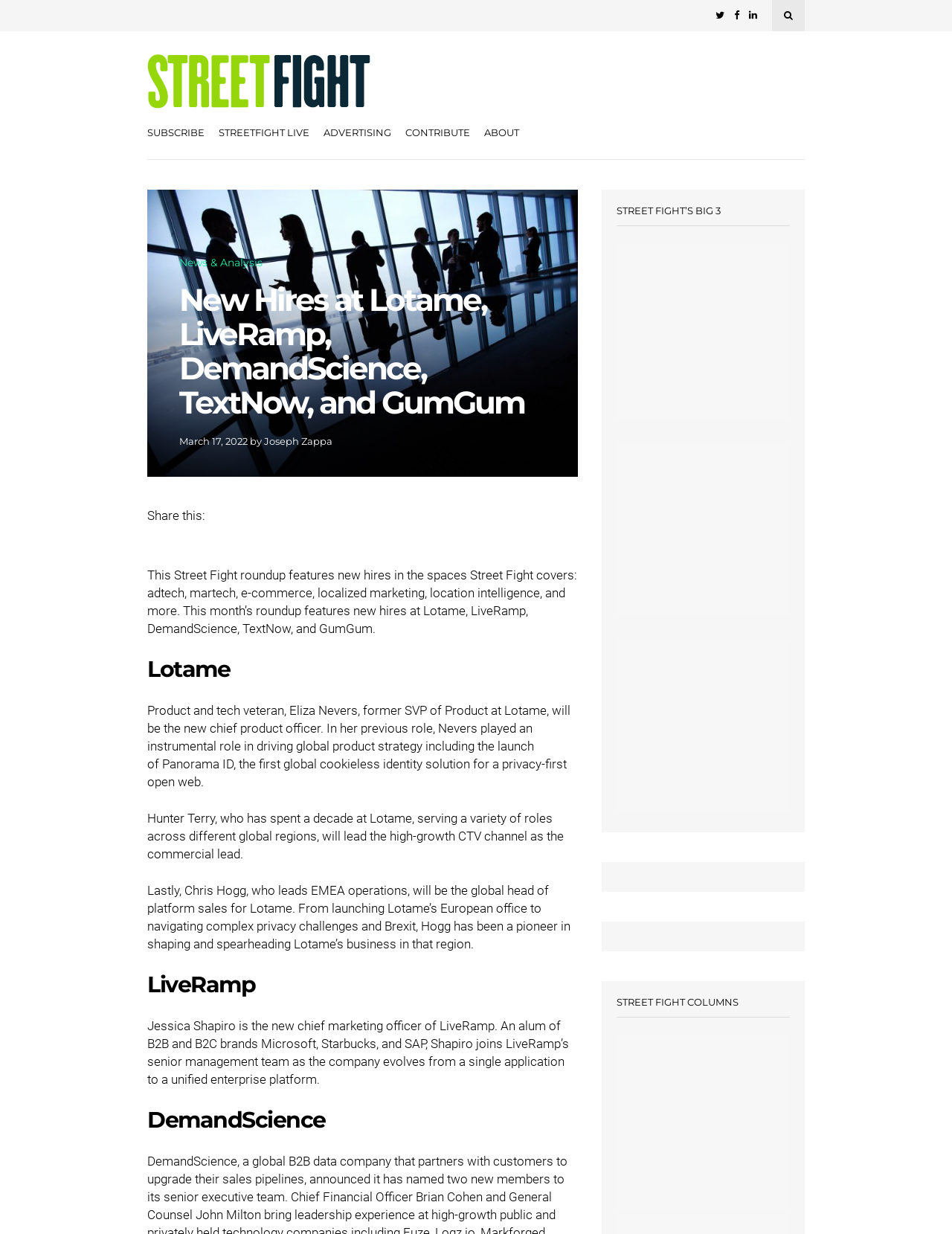Determine the main text heading of the webpage and provide its content.

New Hires at Lotame, LiveRamp, DemandScience, TextNow, and GumGum